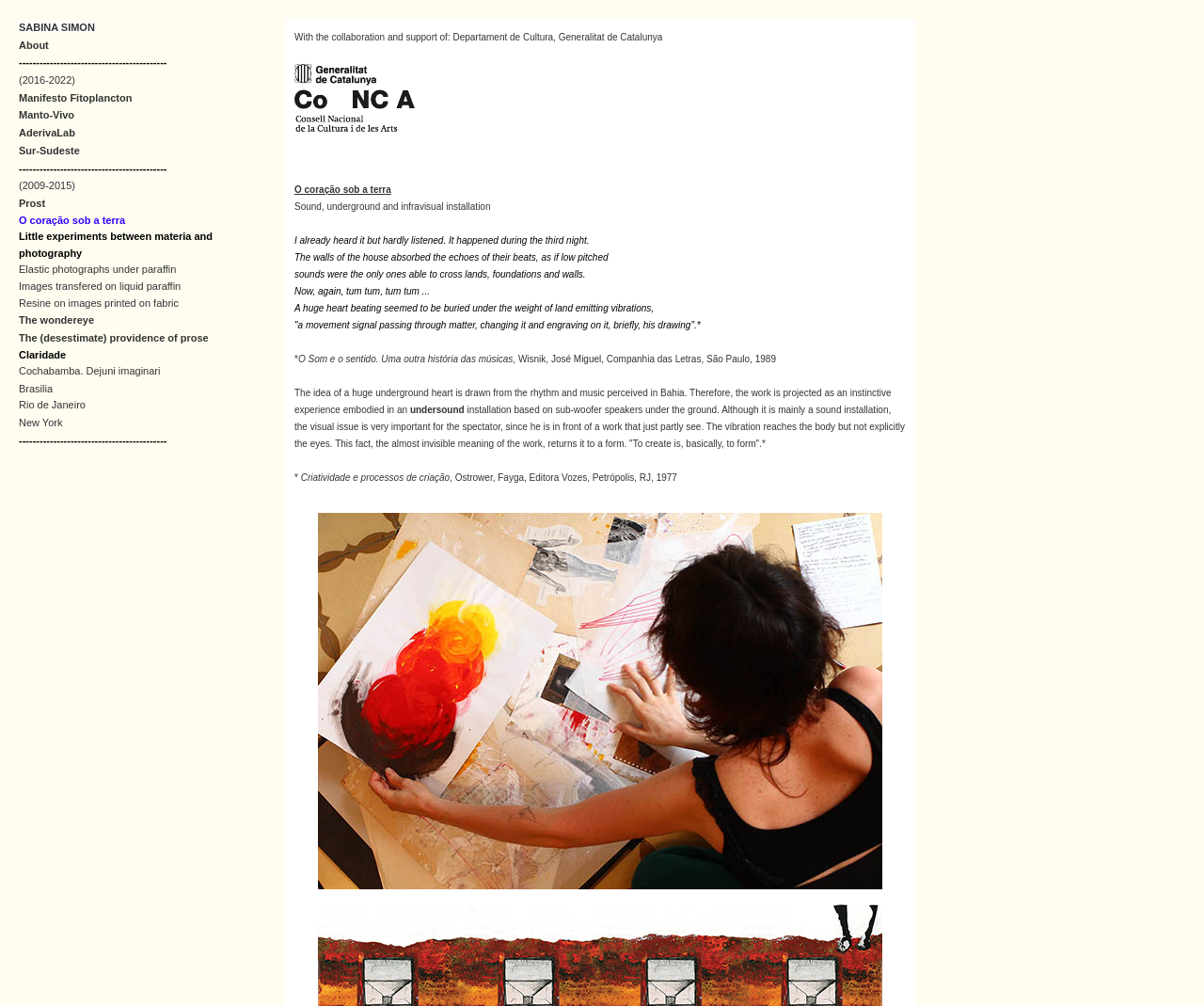Indicate the bounding box coordinates of the element that must be clicked to execute the instruction: "Visit the 'Manifesto Fitoplancton' page". The coordinates should be given as four float numbers between 0 and 1, i.e., [left, top, right, bottom].

[0.016, 0.091, 0.11, 0.103]